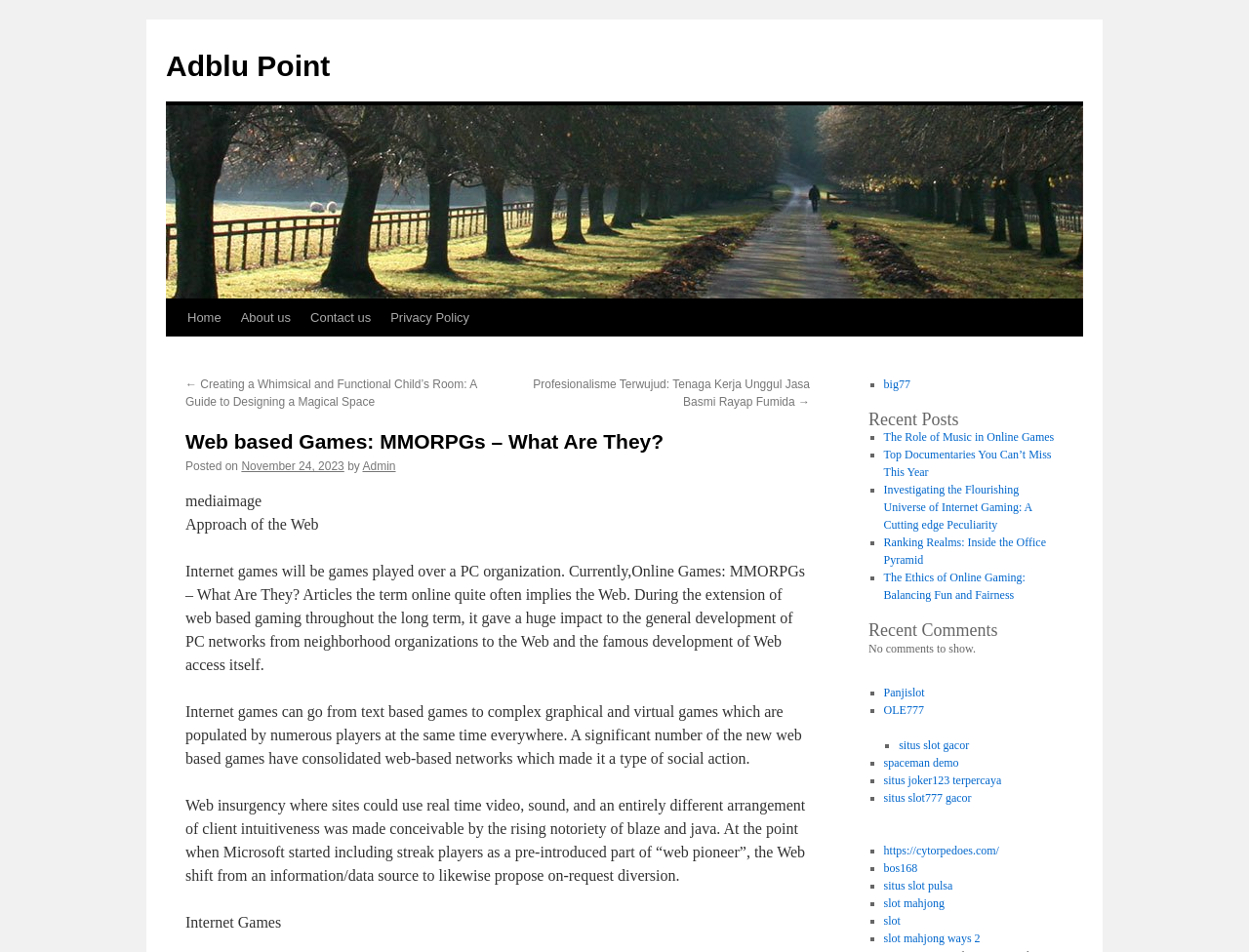What is the author of the article?
Look at the image and respond with a one-word or short-phrase answer.

Admin